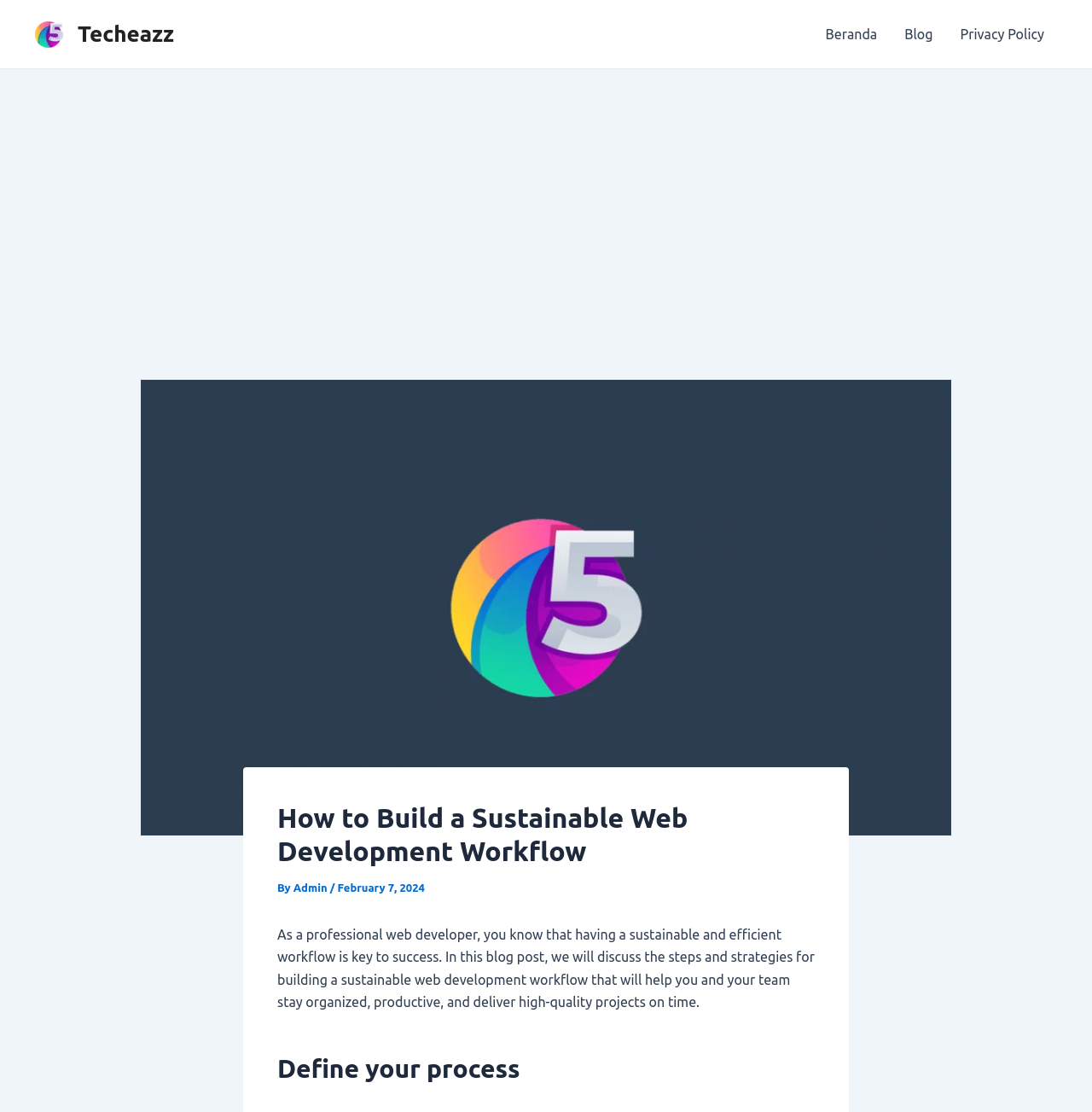What is the topic of the blog post?
Please elaborate on the answer to the question with detailed information.

The topic of the blog post can be inferred from the heading 'How to Build a Sustainable Web Development Workflow' and the introductory paragraph that discusses the importance of having a sustainable and efficient workflow as a web developer.